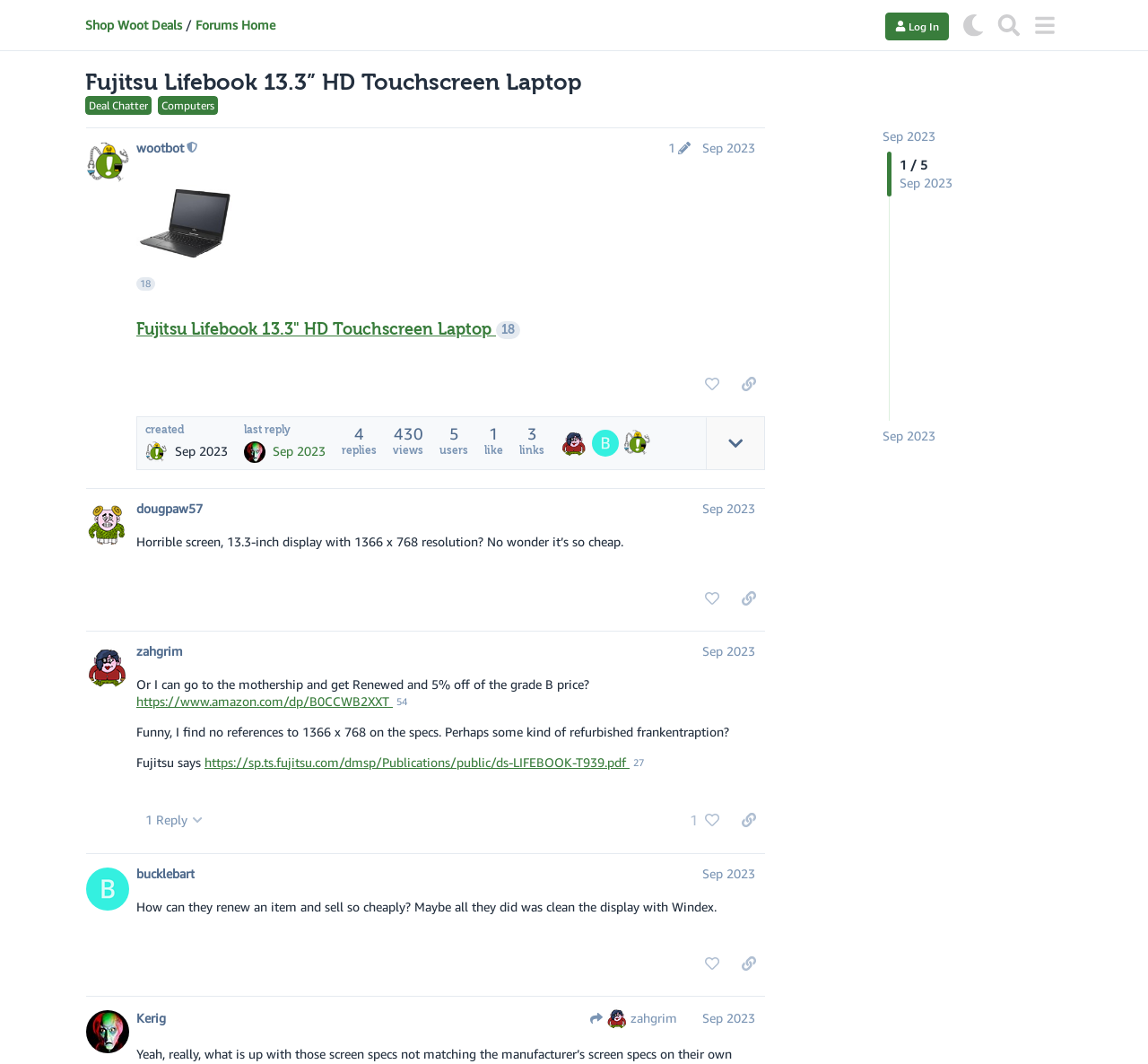Describe all visible elements and their arrangement on the webpage.

This webpage is about a Fujitsu Lifebook 13.3" HD Touchscreen Laptop, specifically a deal on this product. At the top, there is a header section with links to "Shop Woot Deals", "Forums Home", and a "Log In" button. There are also buttons for "Search" and a menu.

Below the header, there is a large heading that displays the product name, "Fujitsu Lifebook 13.3" HD Touchscreen Laptop". Next to it, there are links to "Deal Chatter" and "Computers", which are likely categories or forums related to the product.

The main content of the page is divided into three sections, each representing a post from a different user. The first post is from a moderator, "wootbot", and includes a heading with the user's name and a link to edit the post's history. The post itself has a heading that displays the product name and the number of clicks, 18. There is also a button to like the post and a link to copy the post's link to the clipboard.

The second post is from a user, "dougpaw57", and includes a heading with the user's name and the date of the post. The post's content is a comment about the product's screen resolution. There are also buttons to like the post and copy the post's link to the clipboard.

The third post is from another user, "zahgrim", and includes a heading with the user's name and the date of the post. The post's content is a comment about the product's price and a comparison to a similar product on Amazon. There are also links to the Amazon product page and a PDF file from Fujitsu's website.

Throughout the page, there are various buttons and links to interact with the posts, such as liking, copying links, and viewing user profiles.